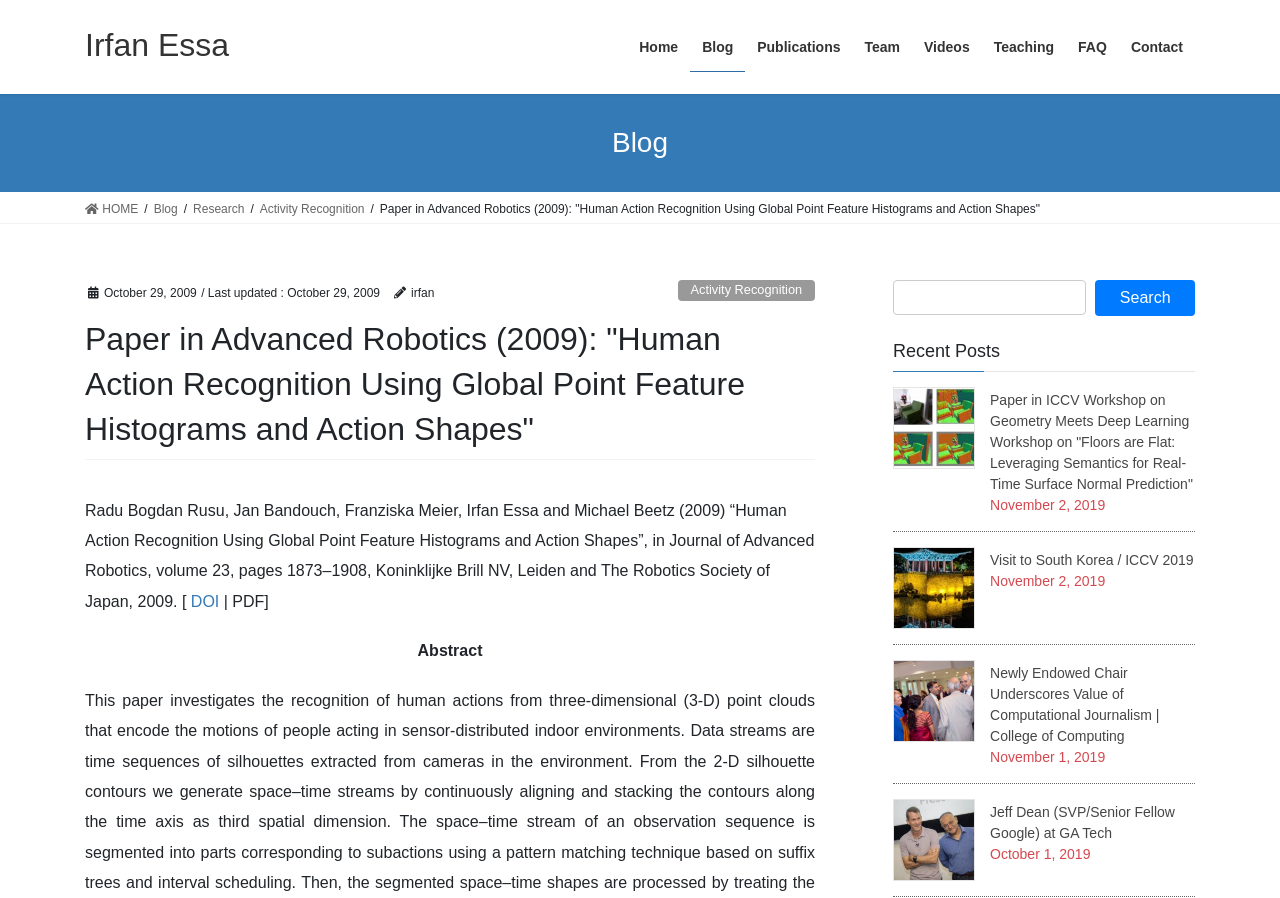What is the purpose of the search box?
Please answer the question as detailed as possible.

The search box is located in the right-hand side of the webpage, and it allows users to search for specific content within the website. This can be inferred from the presence of a search box and a search button, which is a common design pattern in websites.